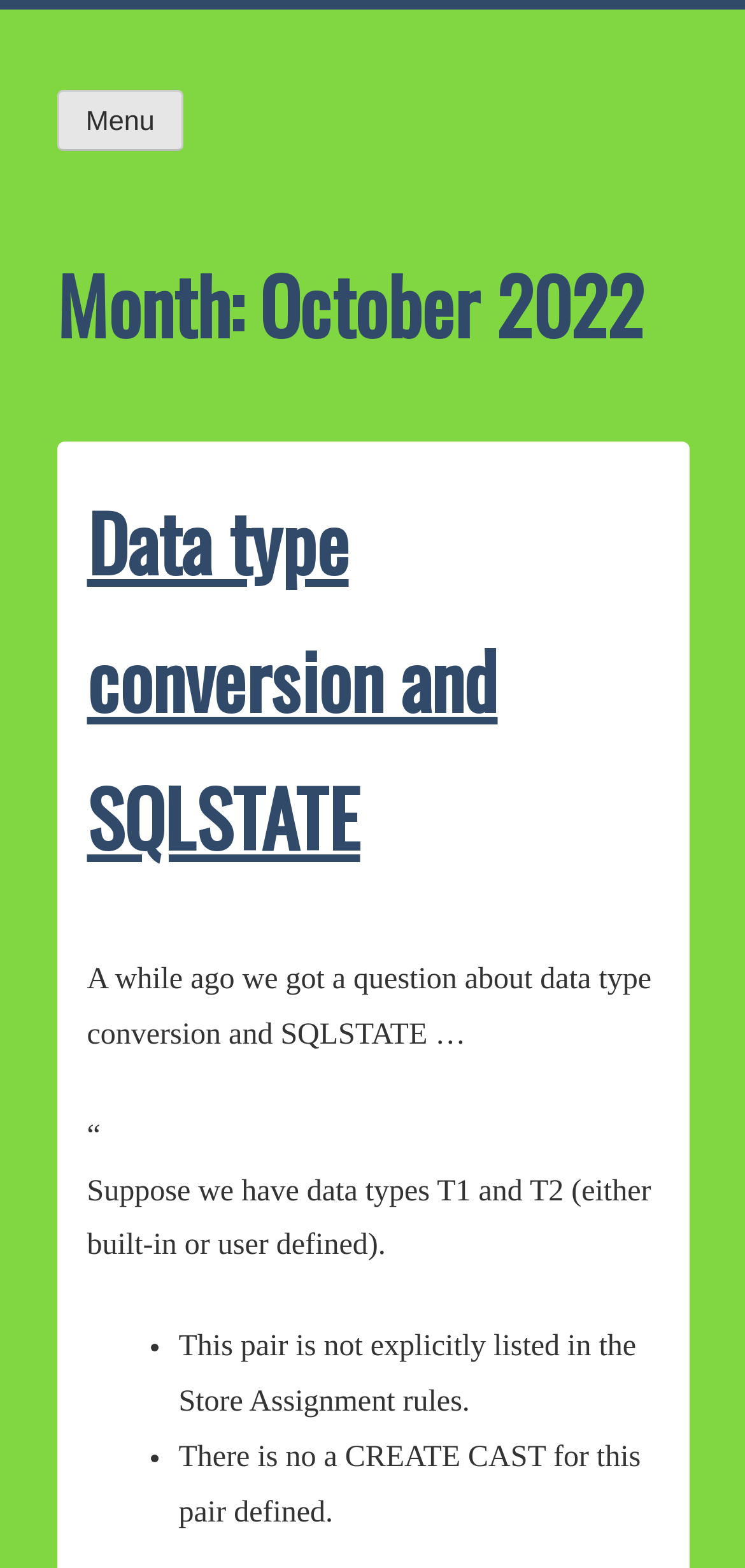Given the webpage screenshot, identify the bounding box of the UI element that matches this description: "Menu".

[0.076, 0.057, 0.247, 0.097]